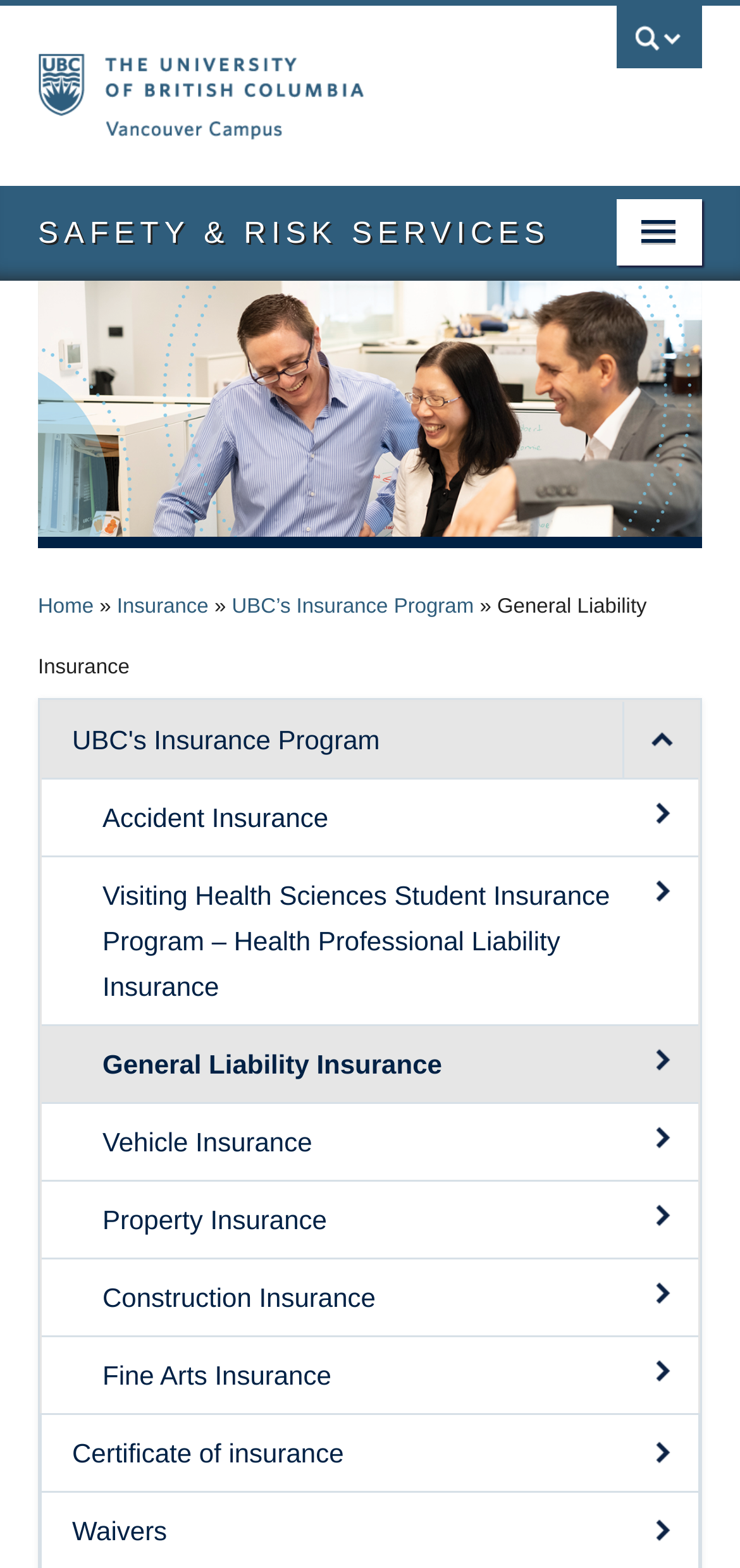Locate the bounding box coordinates of the element that should be clicked to fulfill the instruction: "view General Liability Insurance".

[0.056, 0.654, 0.944, 0.704]